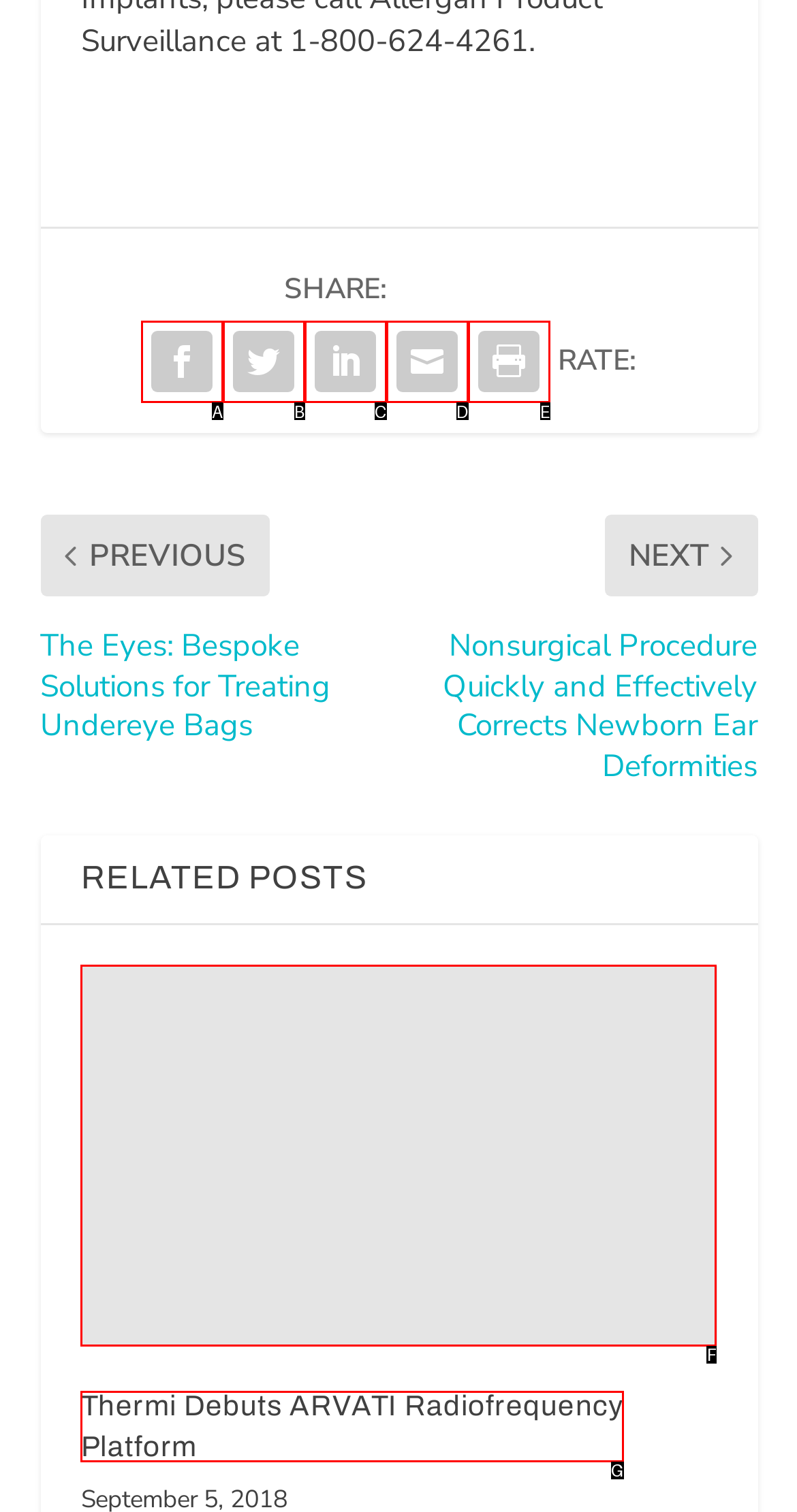Match the following description to a UI element: title="Thermi Debuts ARVATI Radiofrequency Platform"
Provide the letter of the matching option directly.

F